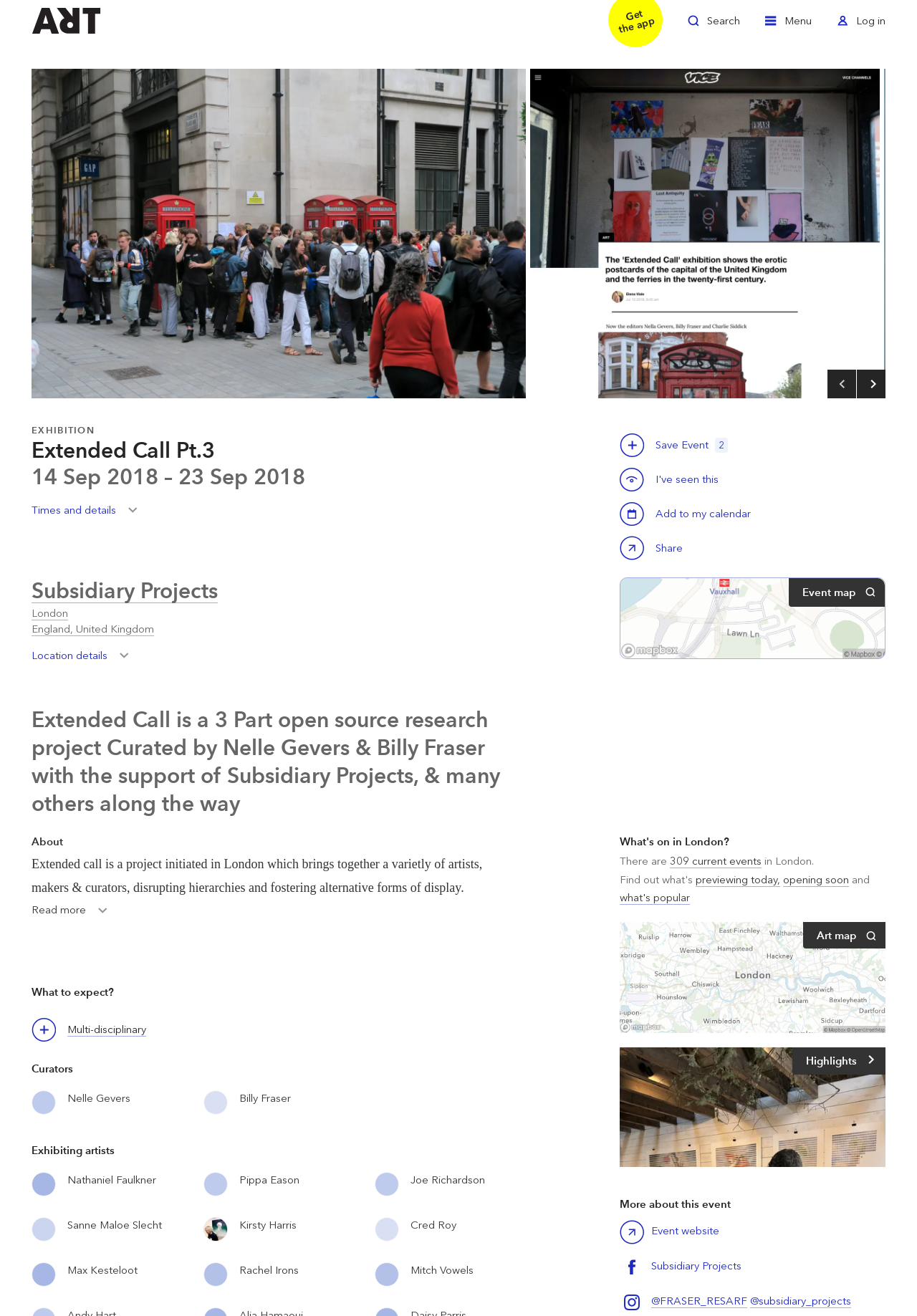Please provide the main heading of the webpage content.

Extended Call Pt.3